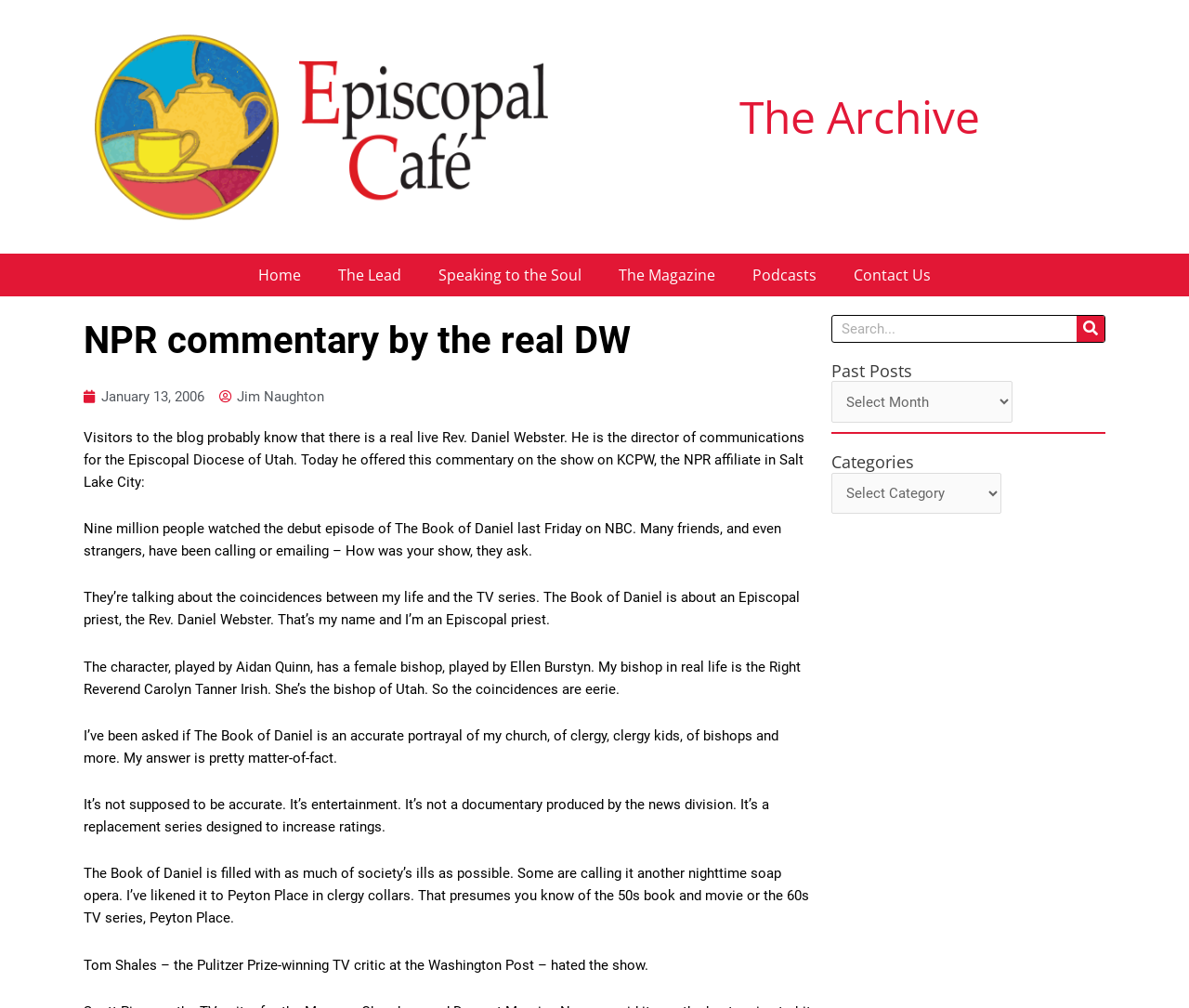Specify the bounding box coordinates for the region that must be clicked to perform the given instruction: "Read the post from January 13, 2006".

[0.07, 0.382, 0.172, 0.404]